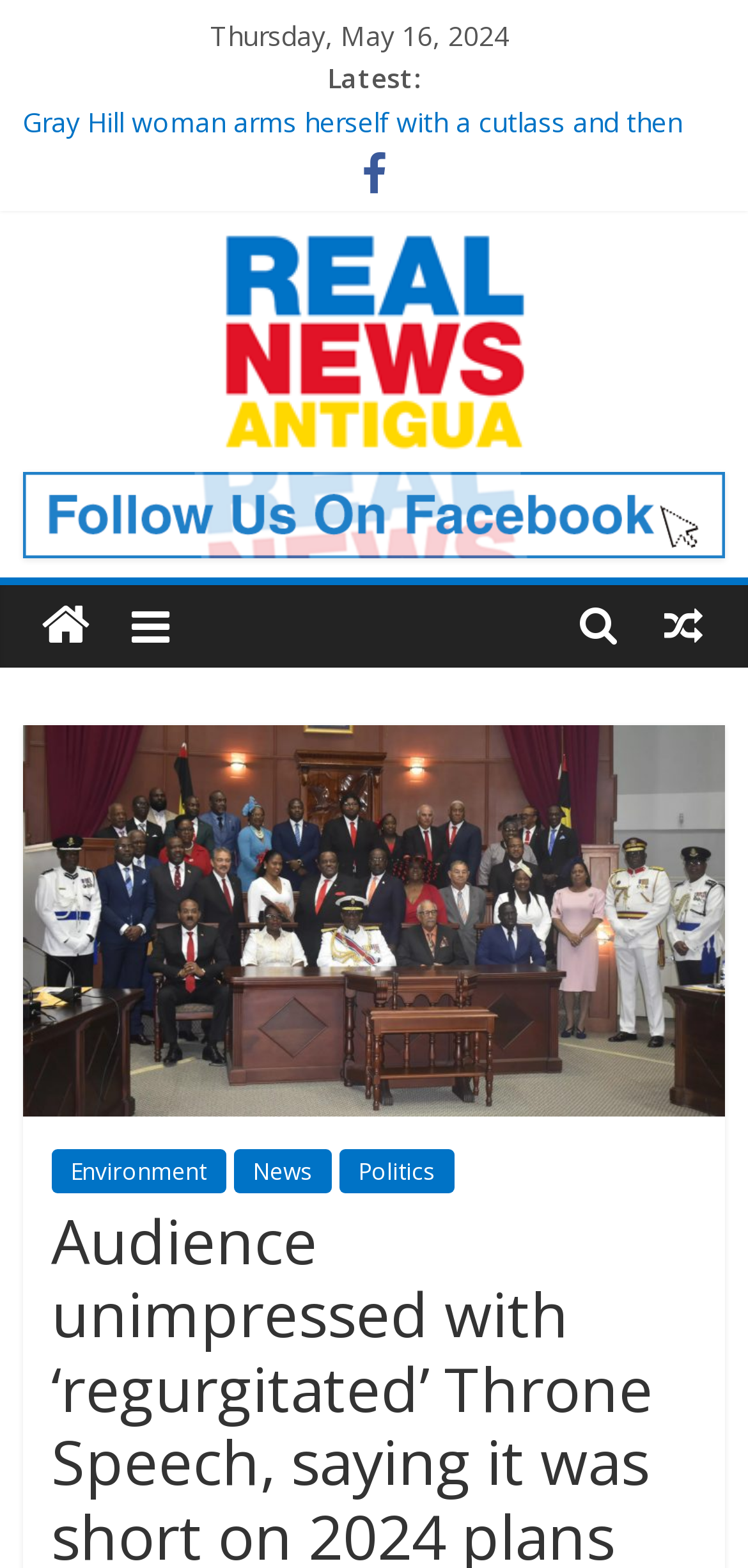Could you highlight the region that needs to be clicked to execute the instruction: "Visit the 'Real News Antigua' homepage"?

[0.291, 0.148, 0.709, 0.174]